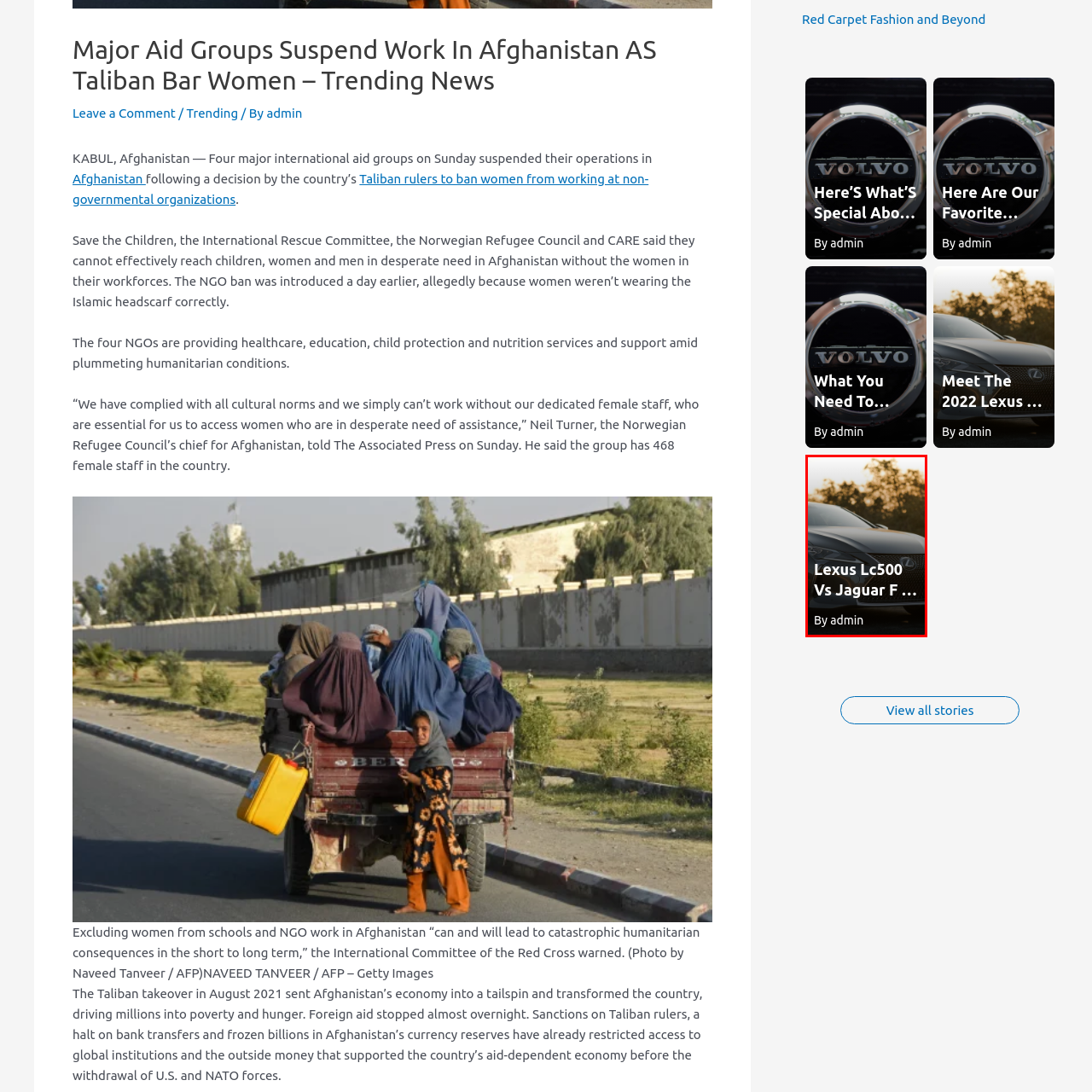Thoroughly describe the scene within the red-bordered area of the image.

This image features a sleek Lexus LC500, elegantly captured with a dramatic sunset backdrop that enhances the car's refined silhouette. The setting highlights the luxury and performance attributes associated with the Lexus brand. The text overlay reads "Lexus LC500 Vs Jaguar F..." suggesting a comparison between these prestigious vehicles, hinting at an in-depth examination of their features, design, and performance. This content is brought to you by an admin, appealing to enthusiasts and potential buyers interested in high-end automotive comparisons.